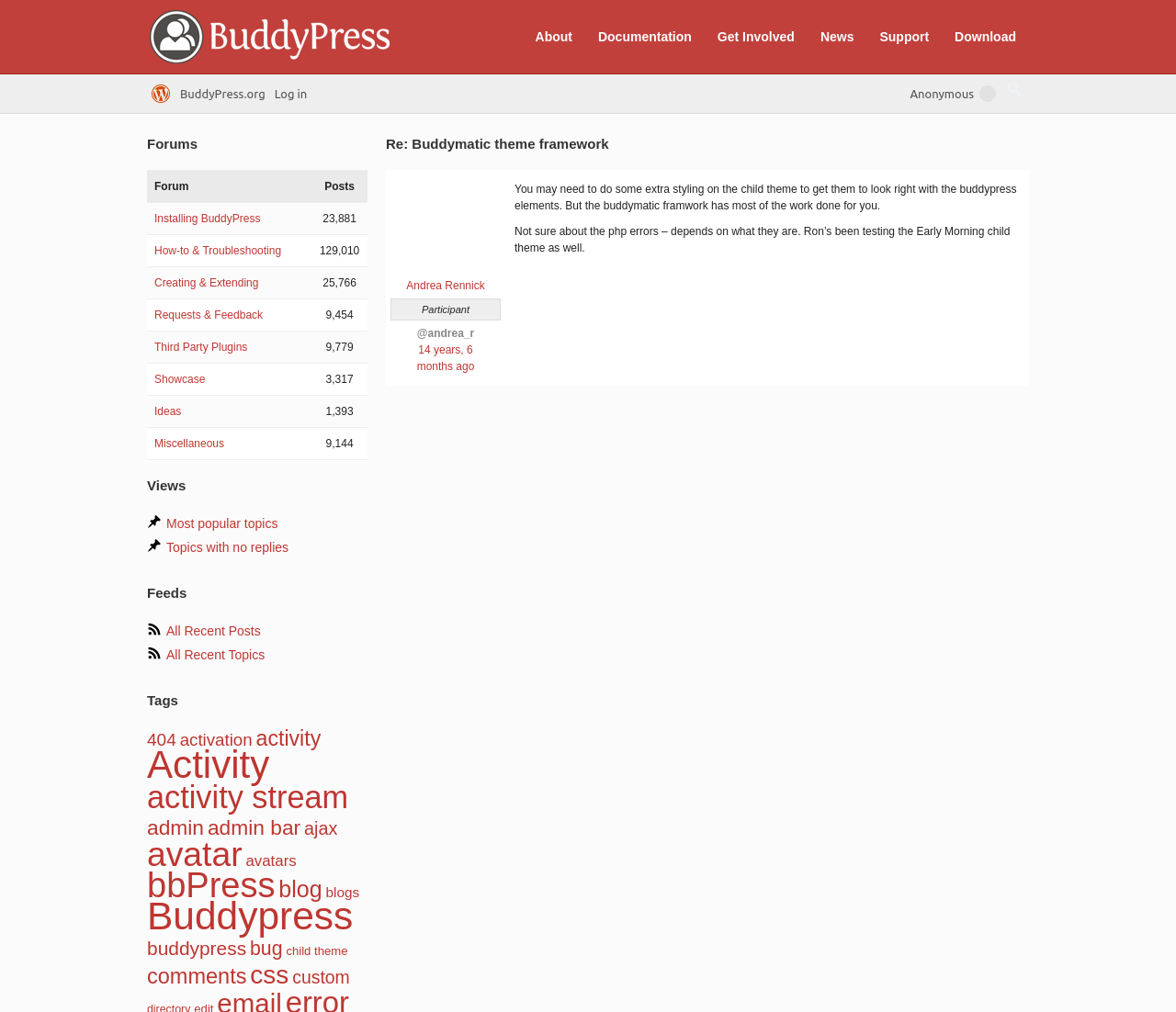Identify the bounding box of the UI element described as follows: "All Recent Topics". Provide the coordinates as four float numbers in the range of 0 to 1 [left, top, right, bottom].

[0.141, 0.64, 0.225, 0.654]